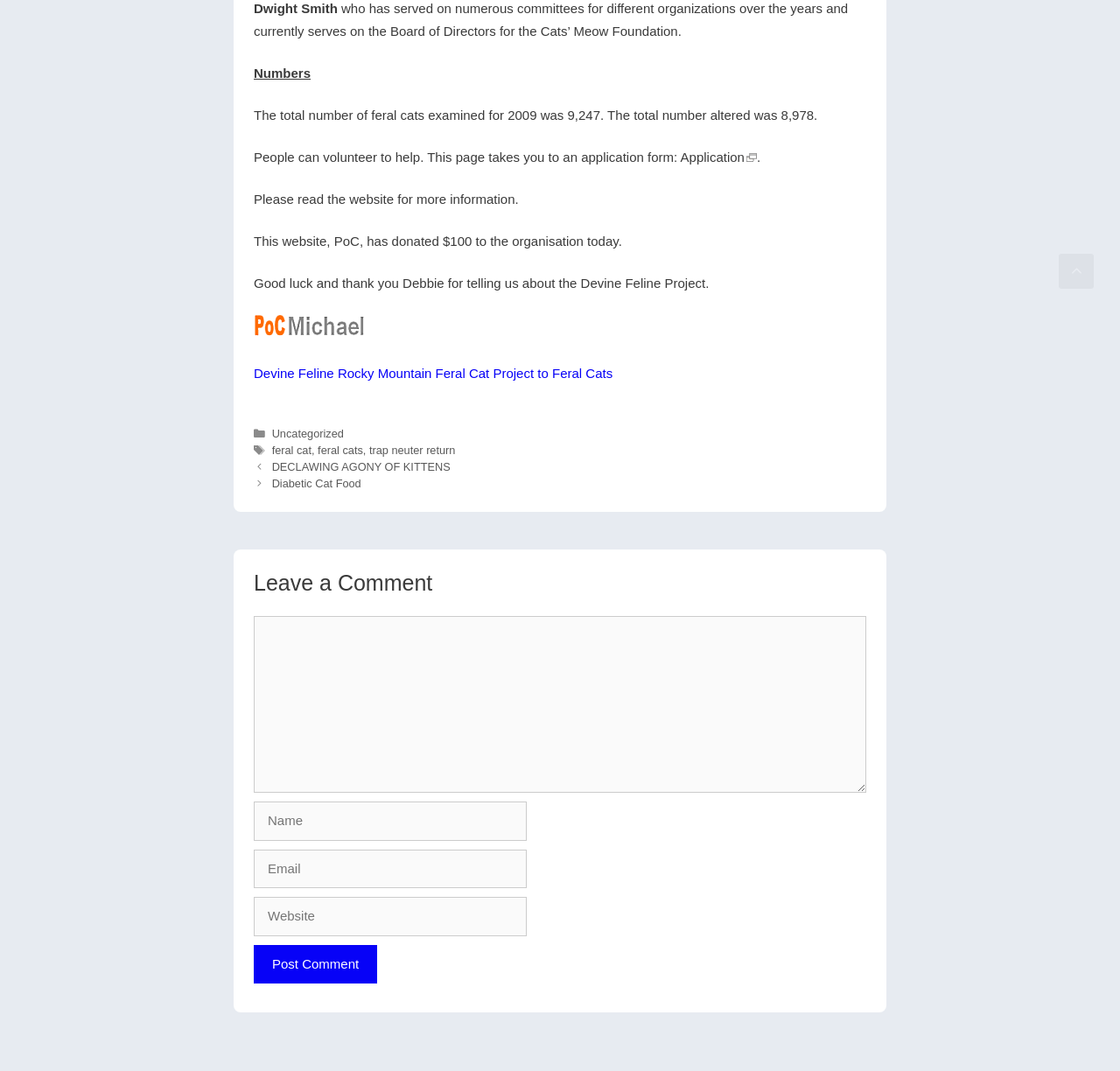Please determine the bounding box coordinates of the element to click in order to execute the following instruction: "Click the link to Devine Feline Rocky Mountain Feral Cat Project". The coordinates should be four float numbers between 0 and 1, specified as [left, top, right, bottom].

[0.227, 0.341, 0.547, 0.355]